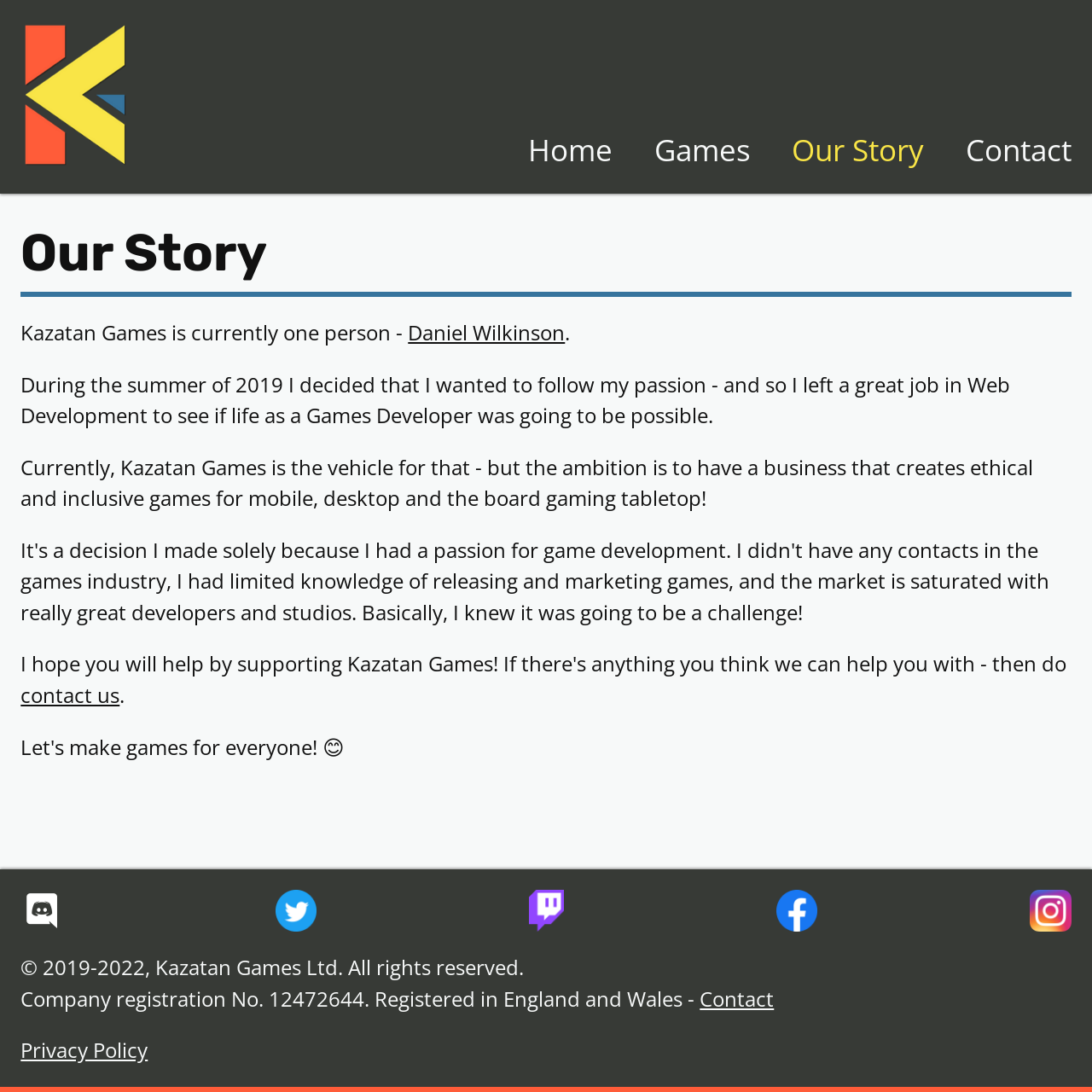What is the goal of Kazatan Games?
Answer the question with a single word or phrase, referring to the image.

Create ethical and inclusive games